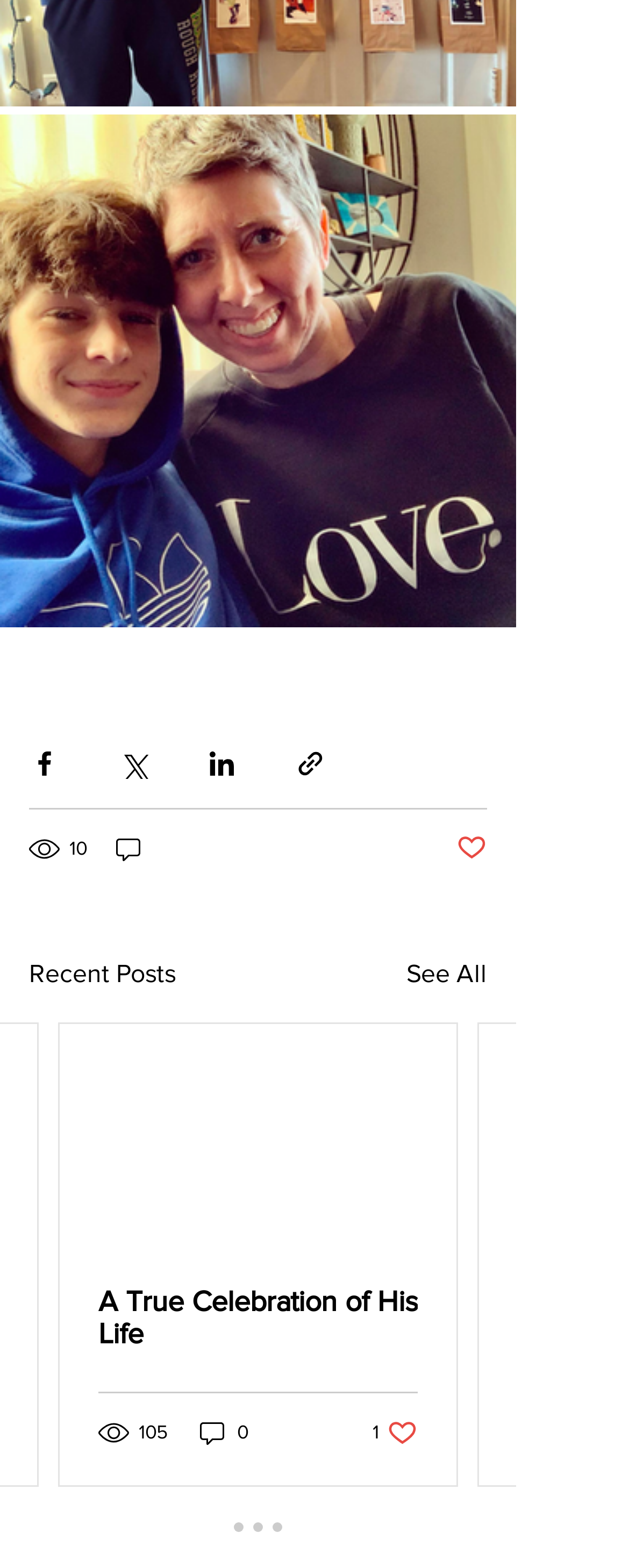Please specify the bounding box coordinates of the area that should be clicked to accomplish the following instruction: "Read the article". The coordinates should consist of four float numbers between 0 and 1, i.e., [left, top, right, bottom].

[0.095, 0.653, 0.726, 0.795]